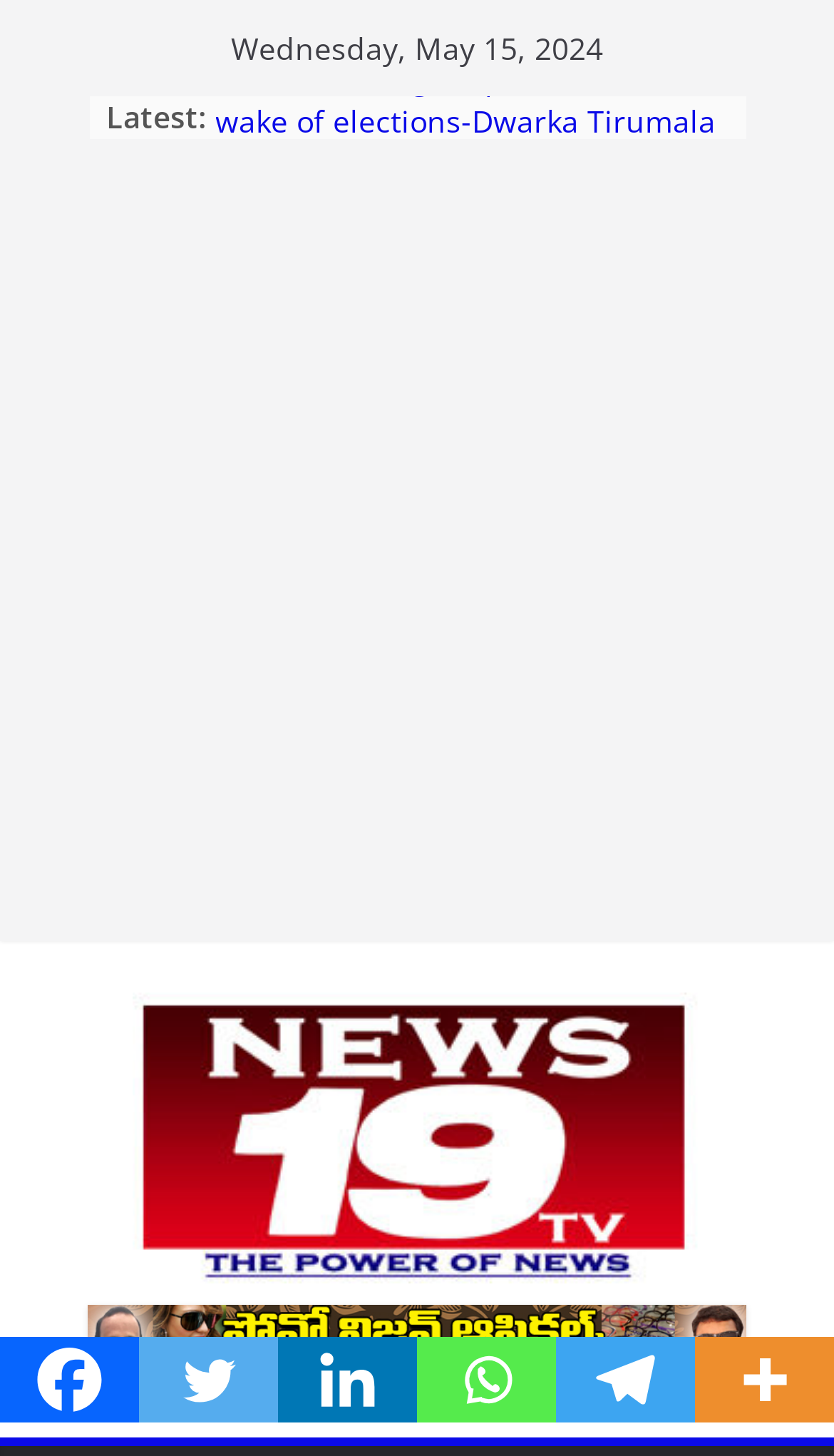Find the bounding box coordinates of the area that needs to be clicked in order to achieve the following instruction: "Read the 'Crazy Wall granted conditional interim bail' news". The coordinates should be specified as four float numbers between 0 and 1, i.e., [left, top, right, bottom].

[0.258, 0.243, 0.786, 0.3]